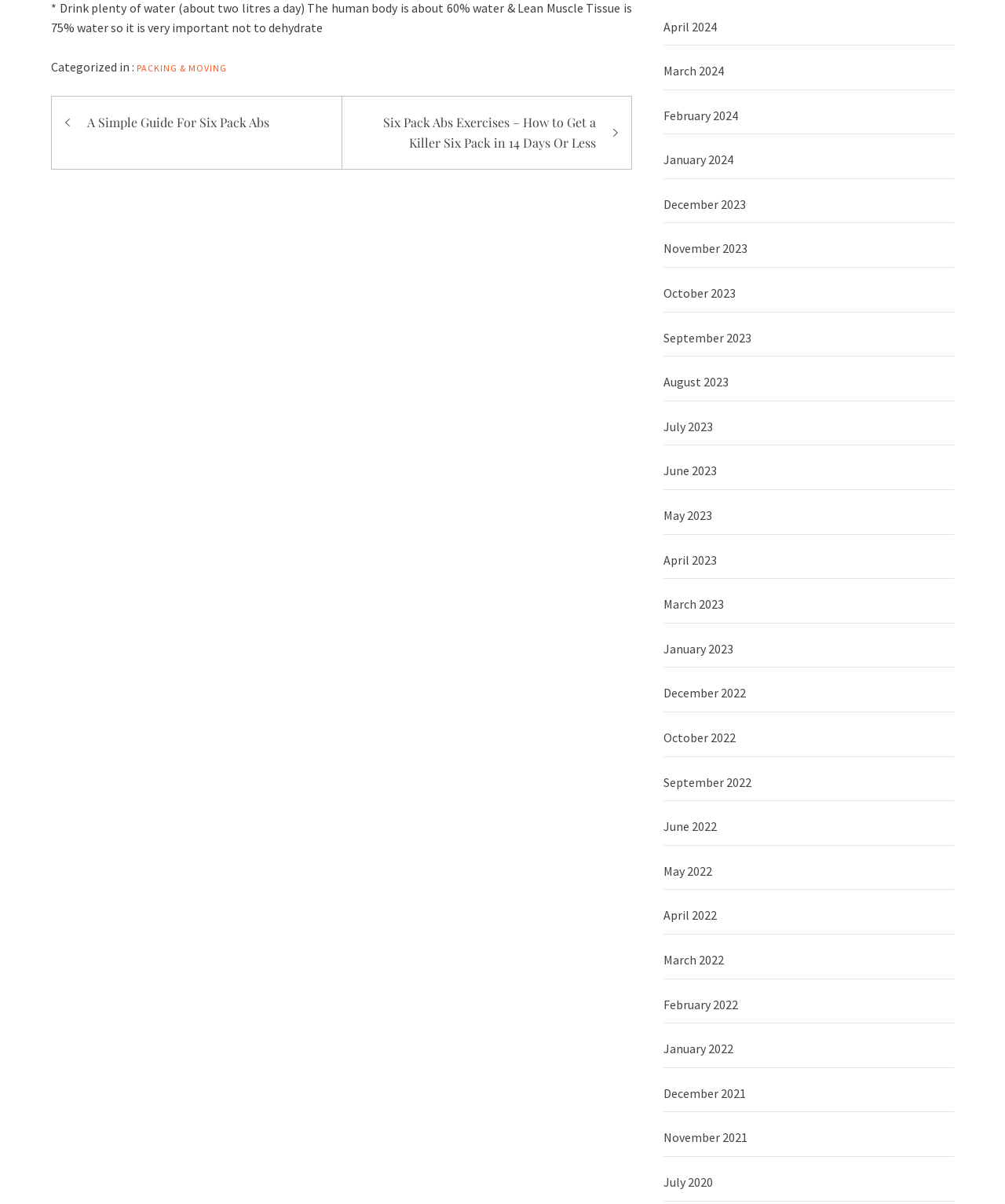Please identify the bounding box coordinates of the element I need to click to follow this instruction: "Click on 'A Simple Guide For Six Pack Abs'".

[0.075, 0.094, 0.332, 0.11]